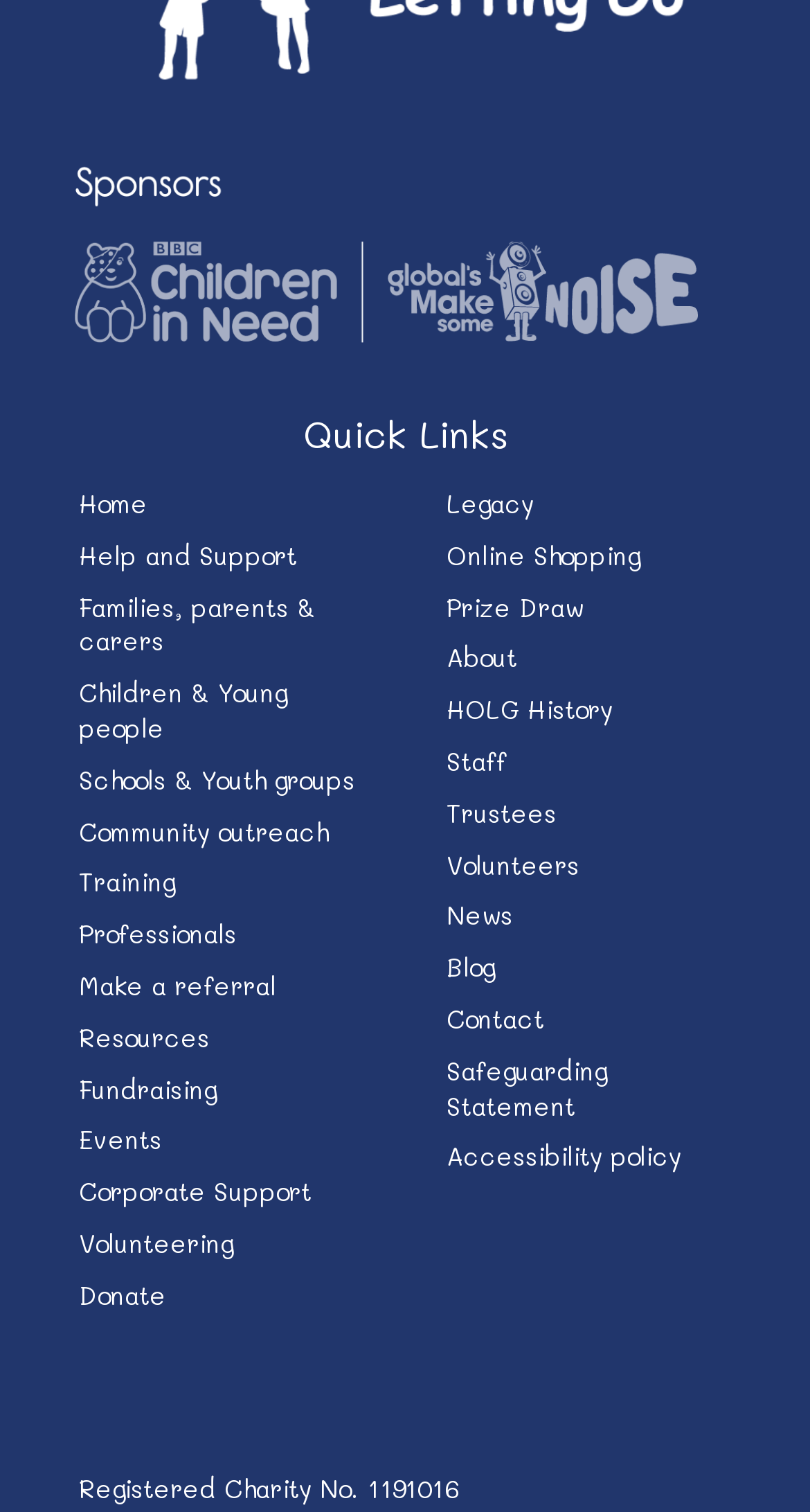Please give a succinct answer to the question in one word or phrase:
What is the charity registration number?

1191016